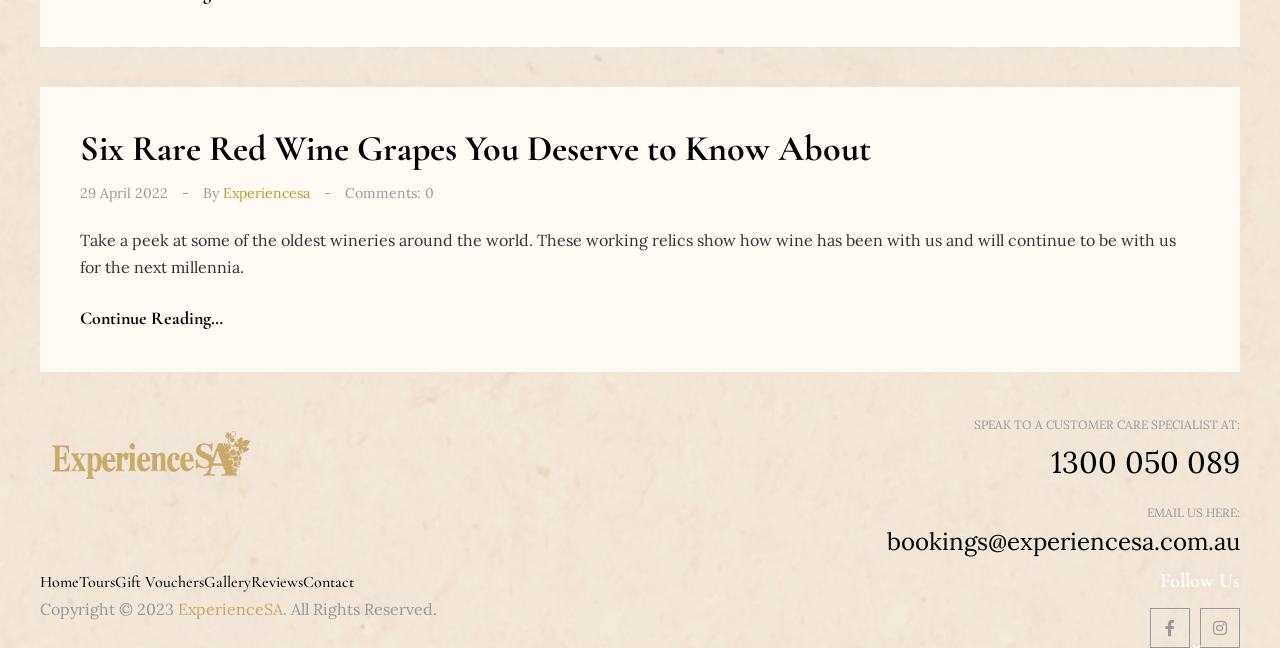Using the description: "1300 050 089", determine the UI element's bounding box coordinates. Ensure the coordinates are in the format of four float numbers between 0 and 1, i.e., [left, top, right, bottom].

[0.821, 0.684, 0.969, 0.743]